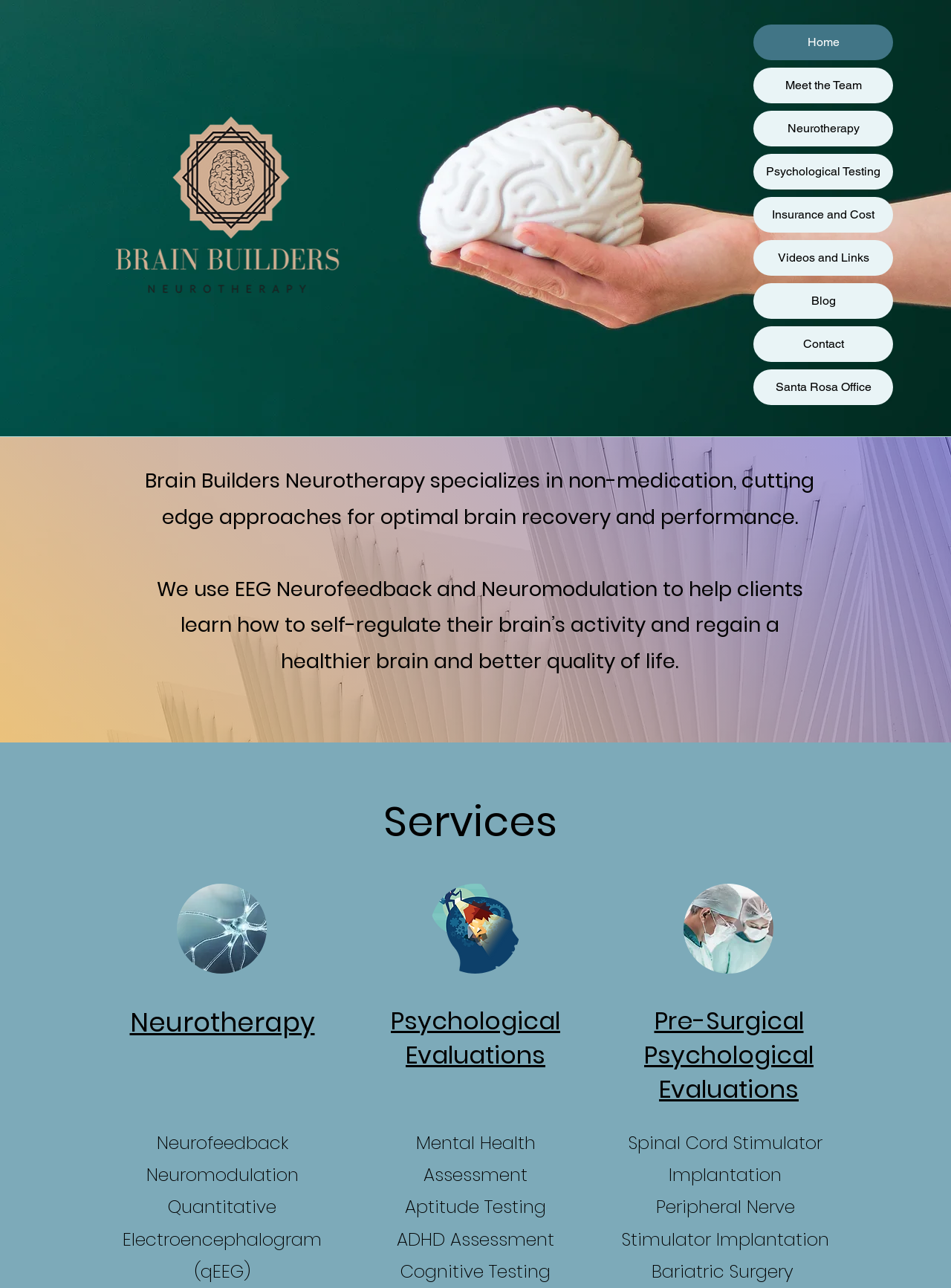Determine the bounding box for the HTML element described here: "aria-label="Accessibility Menu" title="Accessibility Menu"". The coordinates should be given as [left, top, right, bottom] with each number being a float between 0 and 1.

None